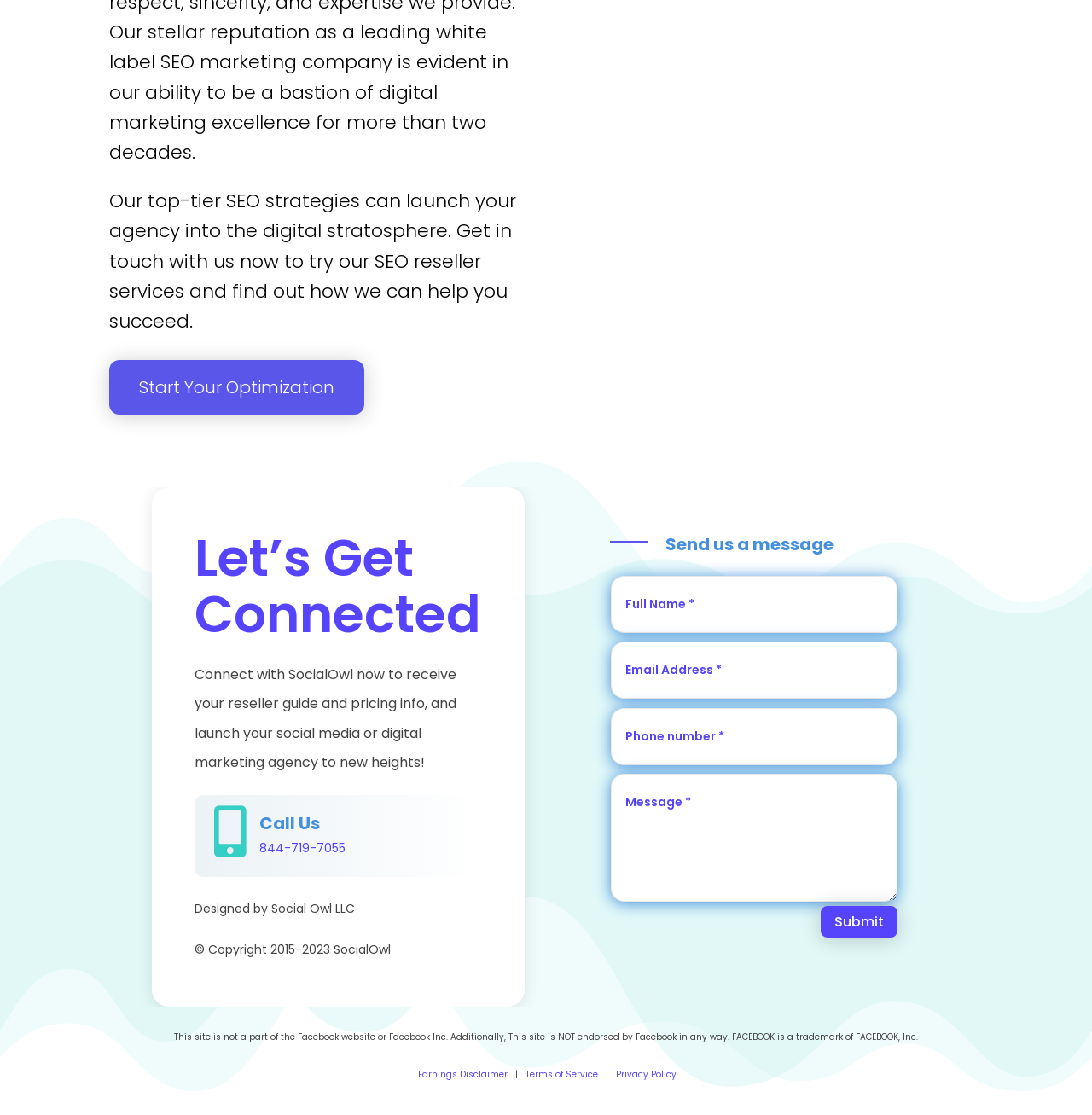Determine the bounding box coordinates of the area to click in order to meet this instruction: "Call the phone number".

[0.238, 0.753, 0.316, 0.768]